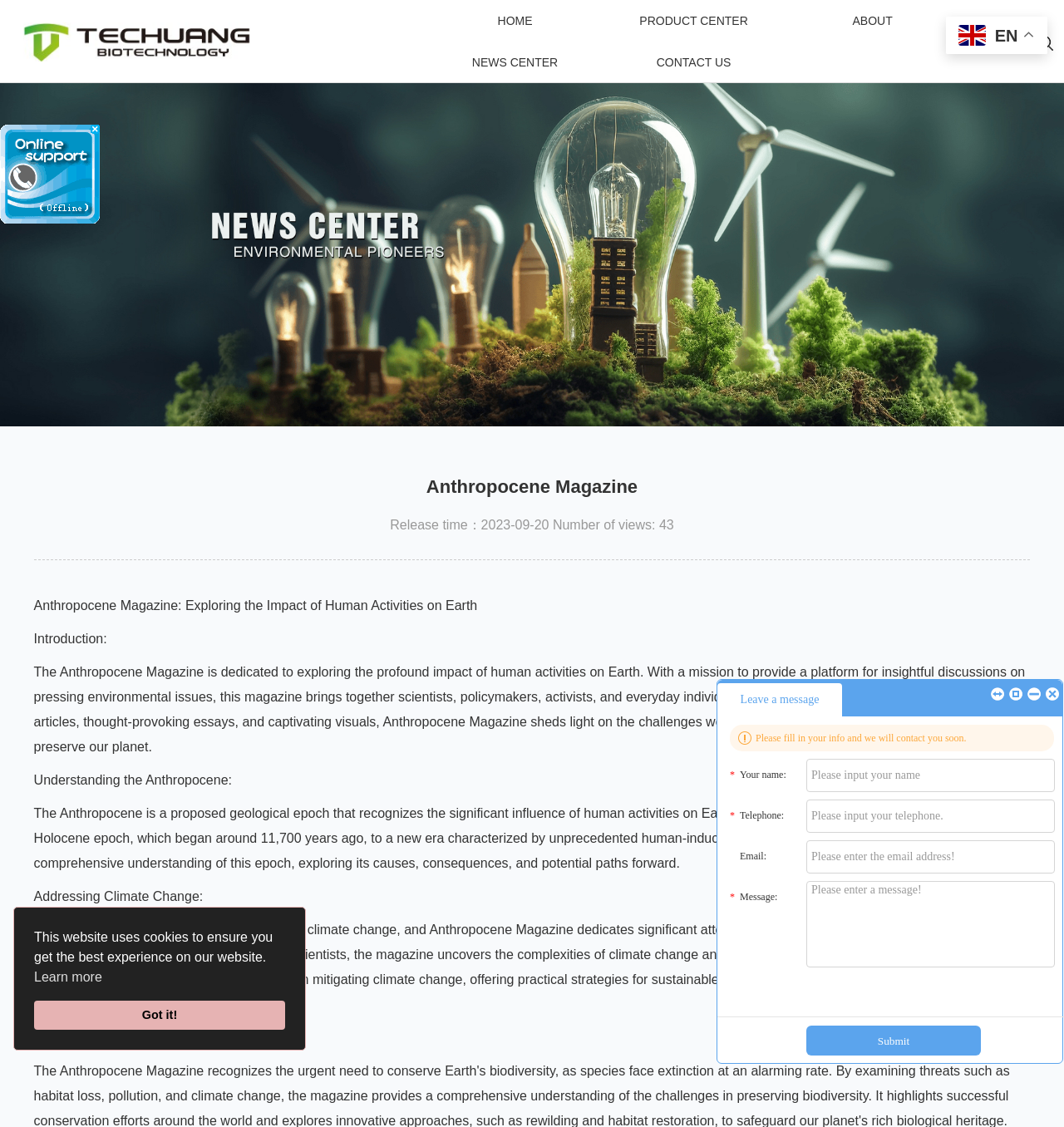Using the webpage screenshot, locate the HTML element that fits the following description and provide its bounding box: "ABOUT".

[0.736, 0.0, 0.904, 0.037]